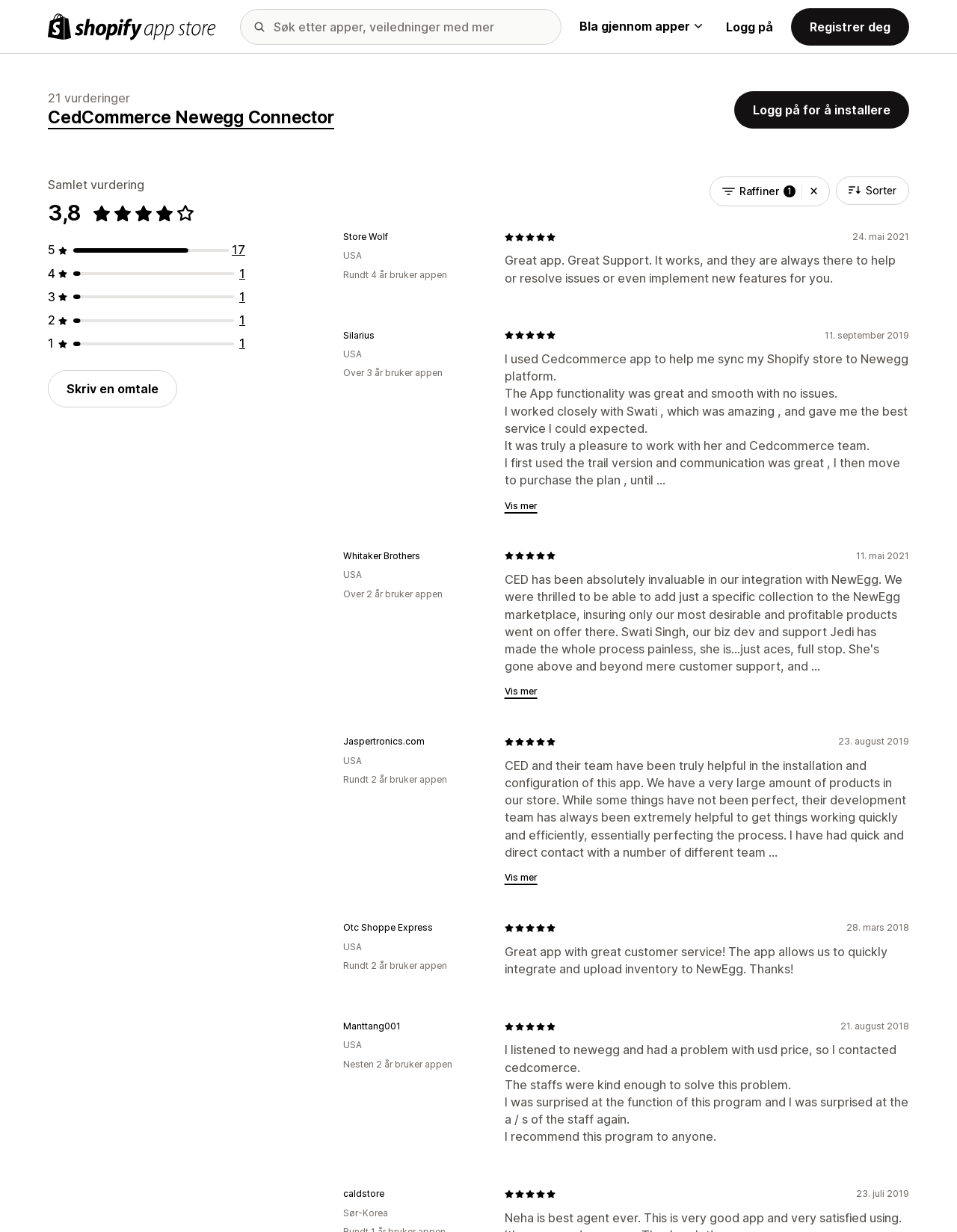Provide a thorough description of this webpage.

This webpage appears to be a product page for the "CedCommerce Newegg Connector" app on the Shopify App Store. At the top left, there is a Shopify App Store logo, and a search bar is located to the right of it. Below the search bar, there are buttons to browse apps and log in or register.

The main content of the page is dedicated to the CedCommerce Newegg Connector app, with a heading that displays the app's name and rating (3.8 out of 5 stars). Below the heading, there are buttons to install the app and write a review.

The page also features a section for reviews, which includes a total of 21 reviews. Each review includes the reviewer's name, rating (displayed as 5 out of 5 stars), and a brief comment. The reviews are from various users, including Store Wolf, Silarius, Whitaker Brothers, and Jaspertronics.com, among others. The reviews are dated, with the most recent one being from May 24, 2021, and the oldest one being from August 23, 2019.

To the right of the reviews, there is a section that displays the app's rating and the number of reviews. Below this section, there are buttons to refine the reviews by rating and to view more reviews.

Overall, the page provides detailed information about the CedCommerce Newegg Connector app, including its features, ratings, and reviews from various users.